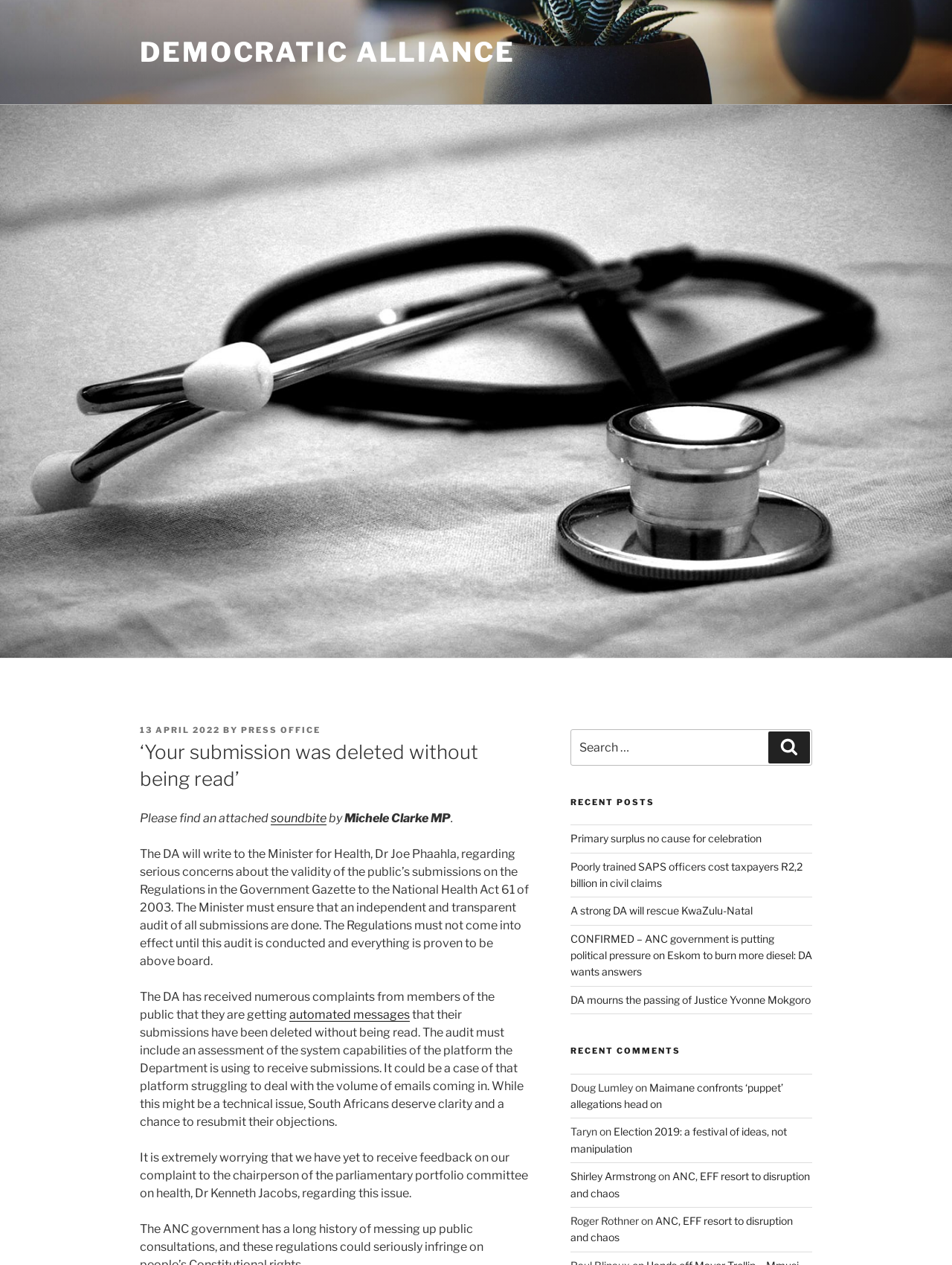Please identify the bounding box coordinates of the area that needs to be clicked to fulfill the following instruction: "Check the recent comment by Doug Lumley."

[0.599, 0.854, 0.665, 0.864]